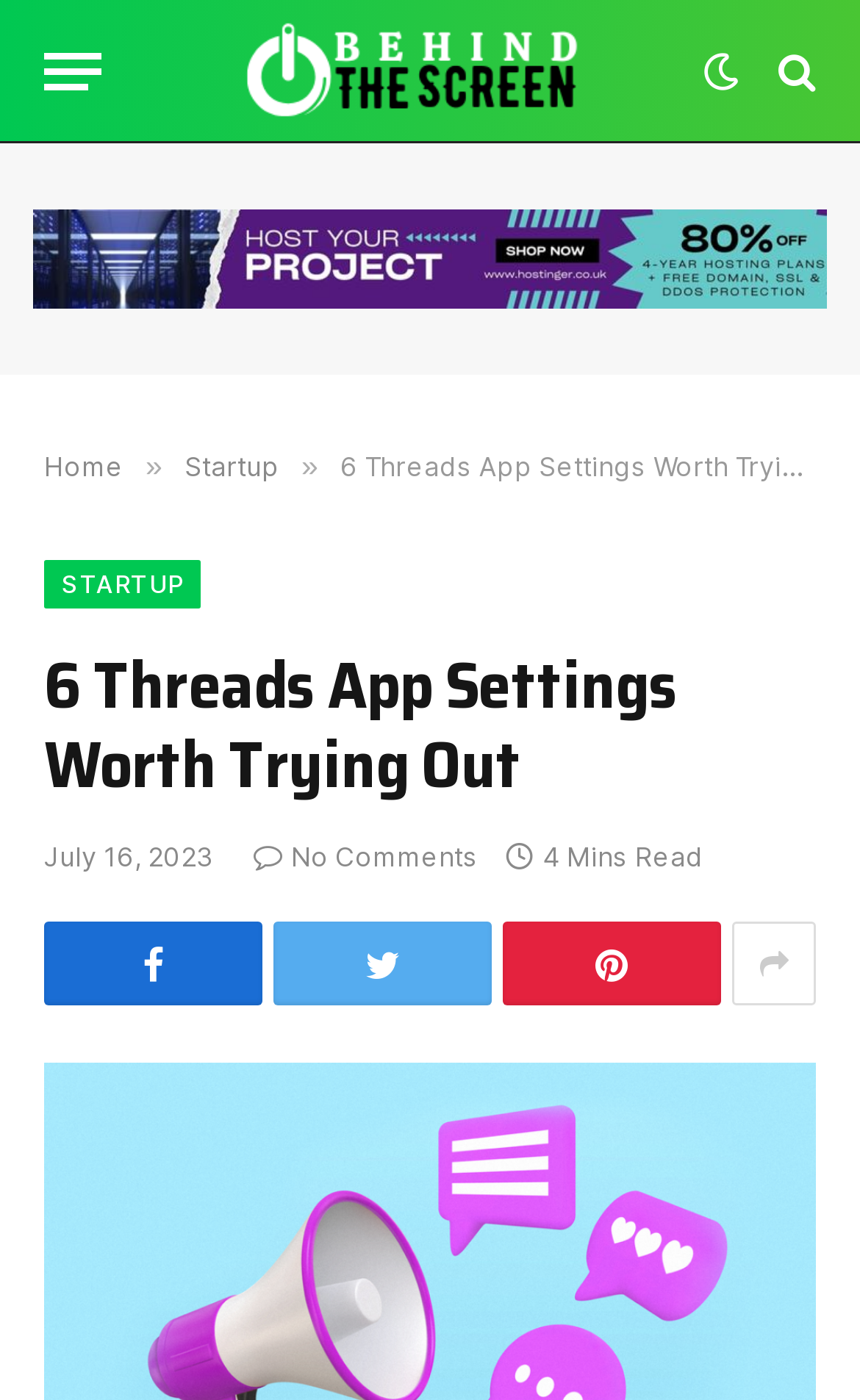Create a detailed narrative of the webpage’s visual and textual elements.

This webpage appears to be an article page, with the title "6 Threads App Settings Worth Trying Out - Behind The Screen" prominently displayed at the top. Below the title, there is a menu button on the left and a series of links and icons on the right, including a search icon, a bell icon, and a settings icon.

The main content of the page is divided into sections, with a large image taking up most of the top section. Below the image, there are links to navigate to different sections, including "Home", "Startup", and "STARTUP", with a "»" symbol separating them.

The main article title "6 Threads App Settings Worth Trying Out" is displayed in a large font, followed by the publication date "July 16, 2023" and the reading time "4 Mins Read". There are also several social media sharing icons, including Facebook, Twitter, and LinkedIn, aligned horizontally below the article title.

At the bottom of the page, there are additional links and icons, including a "No Comments" link and several social media icons. Overall, the page has a clean and organized layout, making it easy to navigate and read the article.